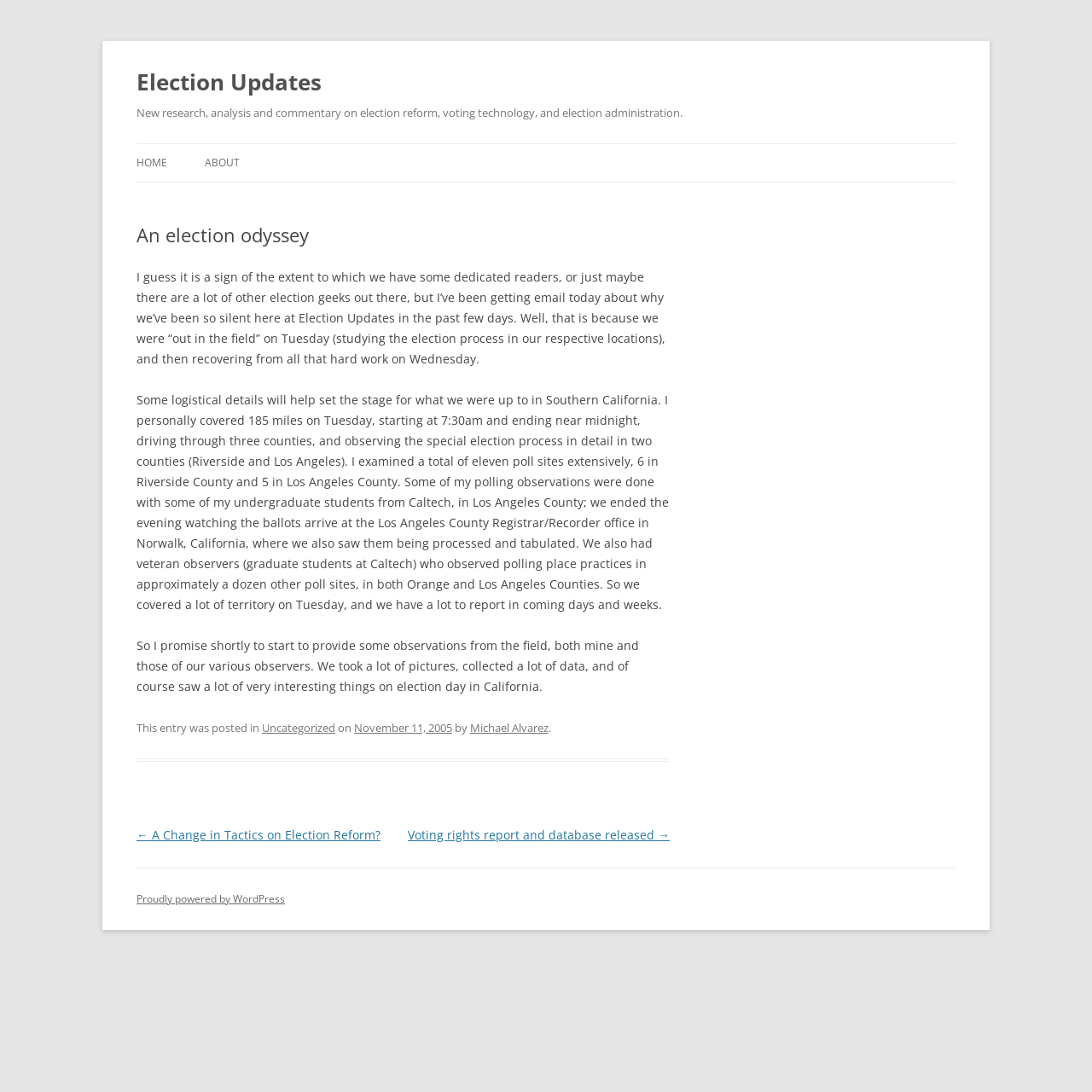Respond to the following question with a brief word or phrase:
What is the author of the article?

Michael Alvarez